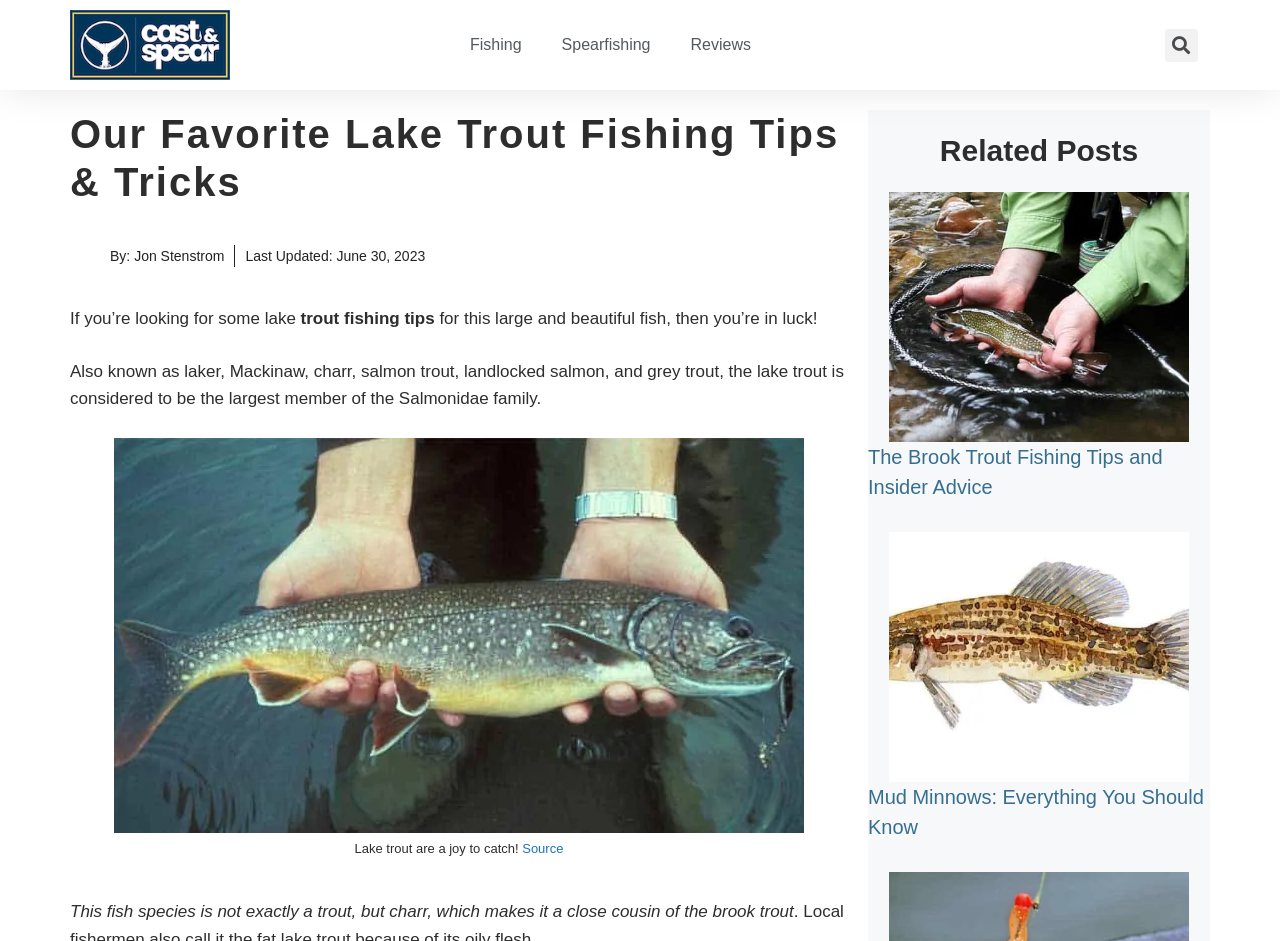Give a one-word or short-phrase answer to the following question: 
What is the lake trout also known as?

Laker, Mackinaw, charr, salmon trout, landlocked salmon, and grey trout